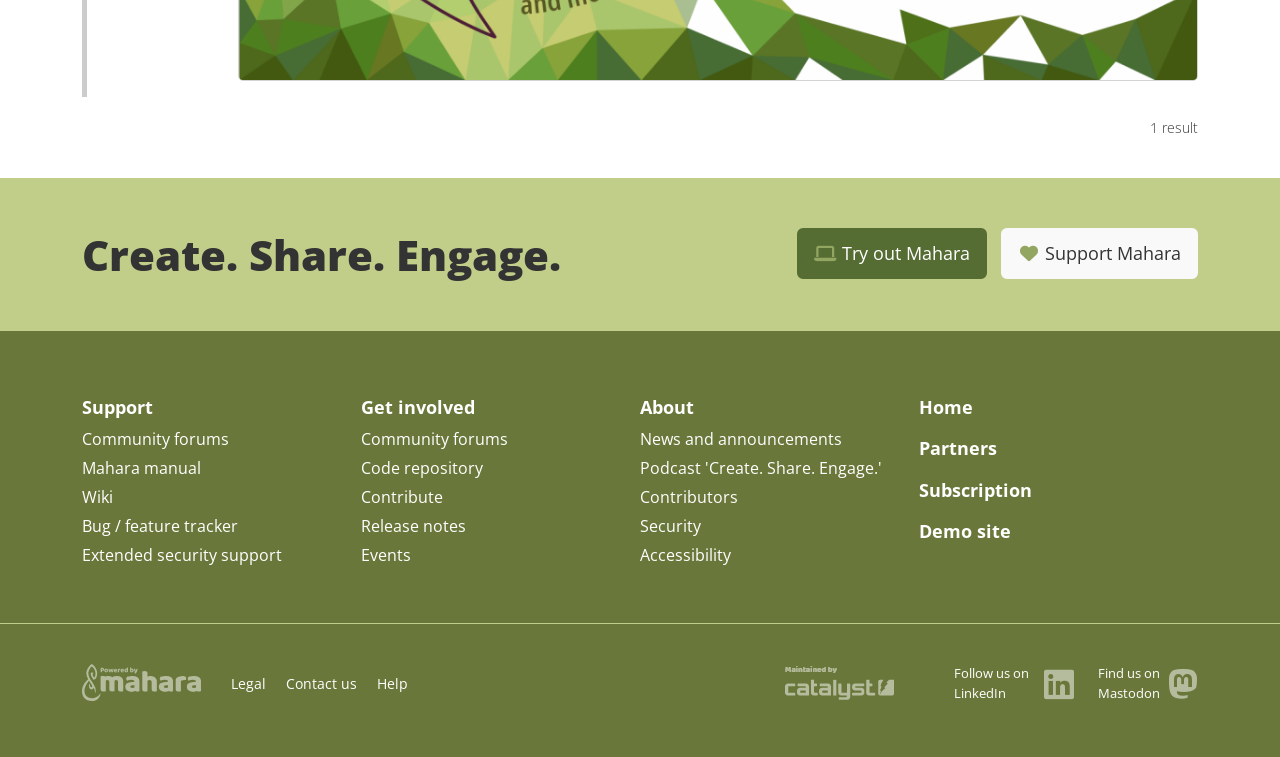Given the description: "Contribute", determine the bounding box coordinates of the UI element. The coordinates should be formatted as four float numbers between 0 and 1, [left, top, right, bottom].

[0.282, 0.643, 0.346, 0.672]